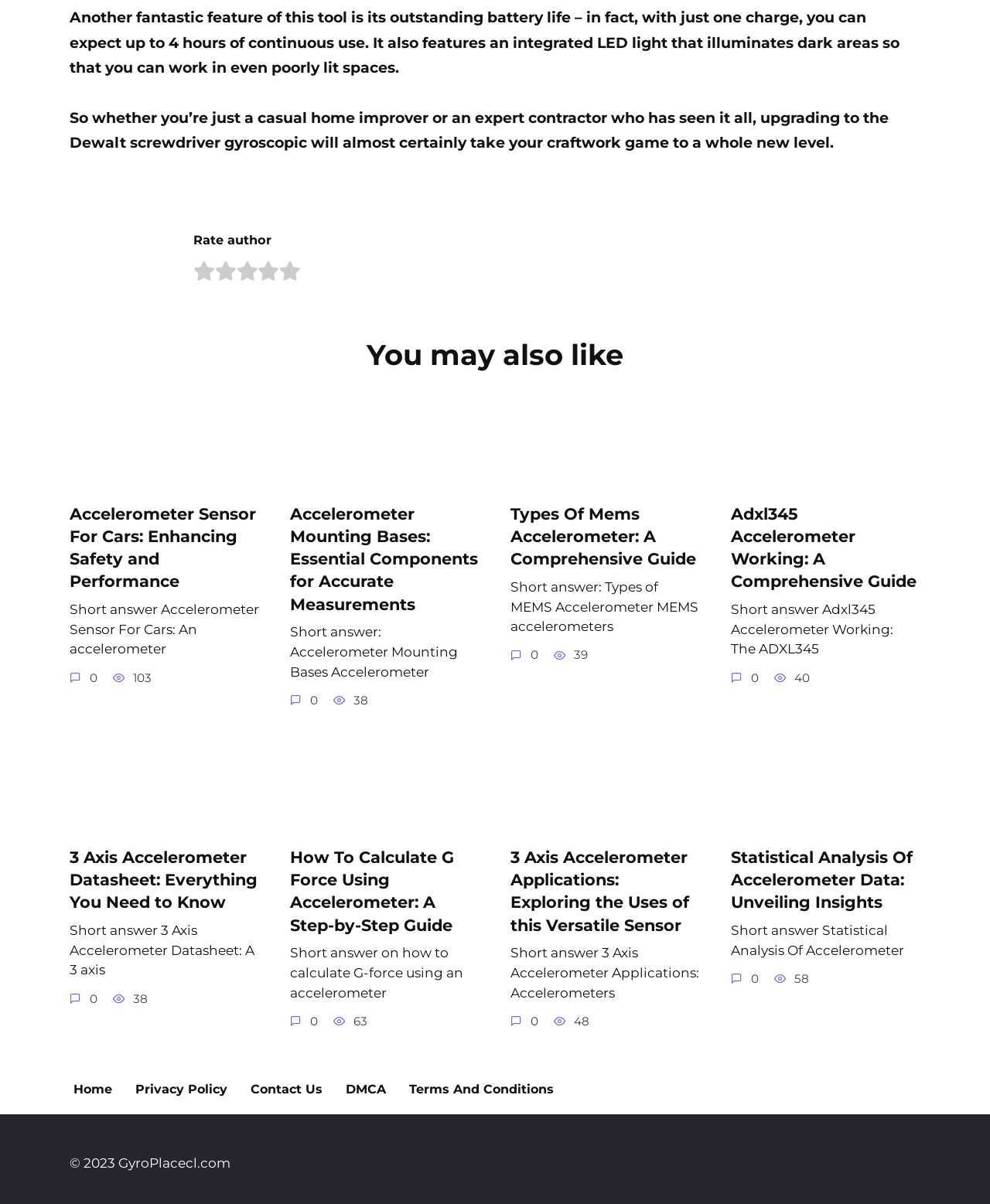What is the topic of the article 'Accelerometer Sensor For Cars: Enhancing Safety and Performance'?
Based on the screenshot, respond with a single word or phrase.

accelerometer sensor